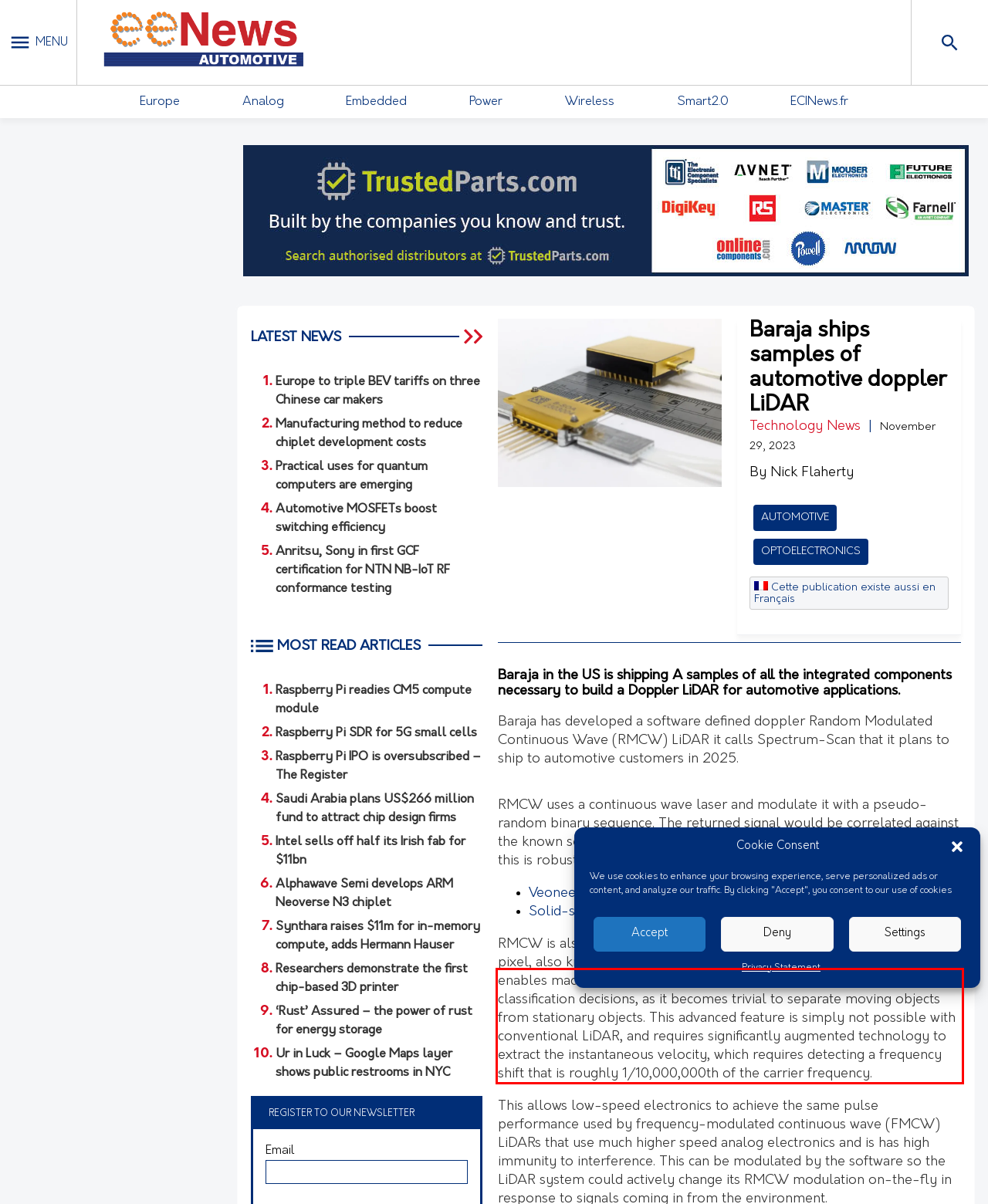Please recognize and transcribe the text located inside the red bounding box in the webpage image.

This allows low-speed electronics to achieve the same pulse performance used by frequency-modulated continuous wave (FMCW) LiDARs that use much higher speed analog electronics and is has high immunity to interference. This can be modulated by the software so the LiDAR system could actively change its RMCW modulation on-the-fly in response to signals coming in from the environment.